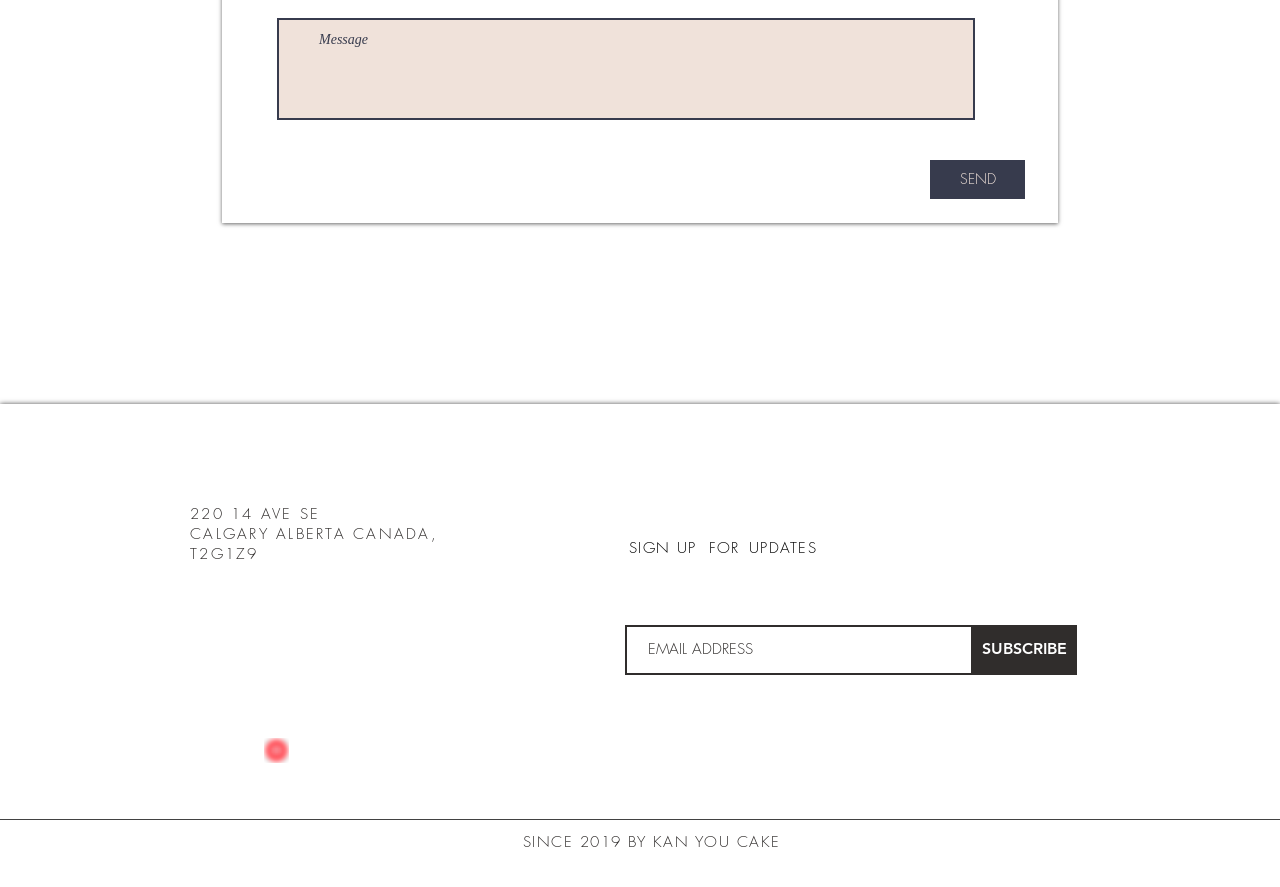Determine the bounding box coordinates in the format (top-left x, top-left y, bottom-right x, bottom-right y). Ensure all values are floating point numbers between 0 and 1. Identify the bounding box of the UI element described by: aria-label="EMAIL ADDRESS" name="email" placeholder="EMAIL ADDRESS"

[0.488, 0.704, 0.771, 0.76]